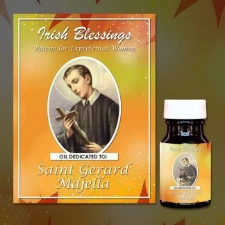Provide an extensive narrative of what is shown in the image.

The image features a product dedicated to Saint Gerard Majella, who is known as the patron saint for expectant women. The design showcases a vibrant orange and yellow background with leaves, emphasizing warmth and positivity. In the center, a prominent depiction of Saint Gerard is shown, holding a small cross, highlighting his role in faith and spirituality. 

Accompanying the image is a bottle of oil labeled "Oil Dedicated to St. Gerard Majella," indicating that this product is meant for those seeking spiritual support during pregnancy. The text at the top reads "Irish Blessings" and mentions that it is specifically aimed at expectant women, further solidifying its intended purpose. The product is priced between €12.00 and €180.00, appealing to a wide range of customers.